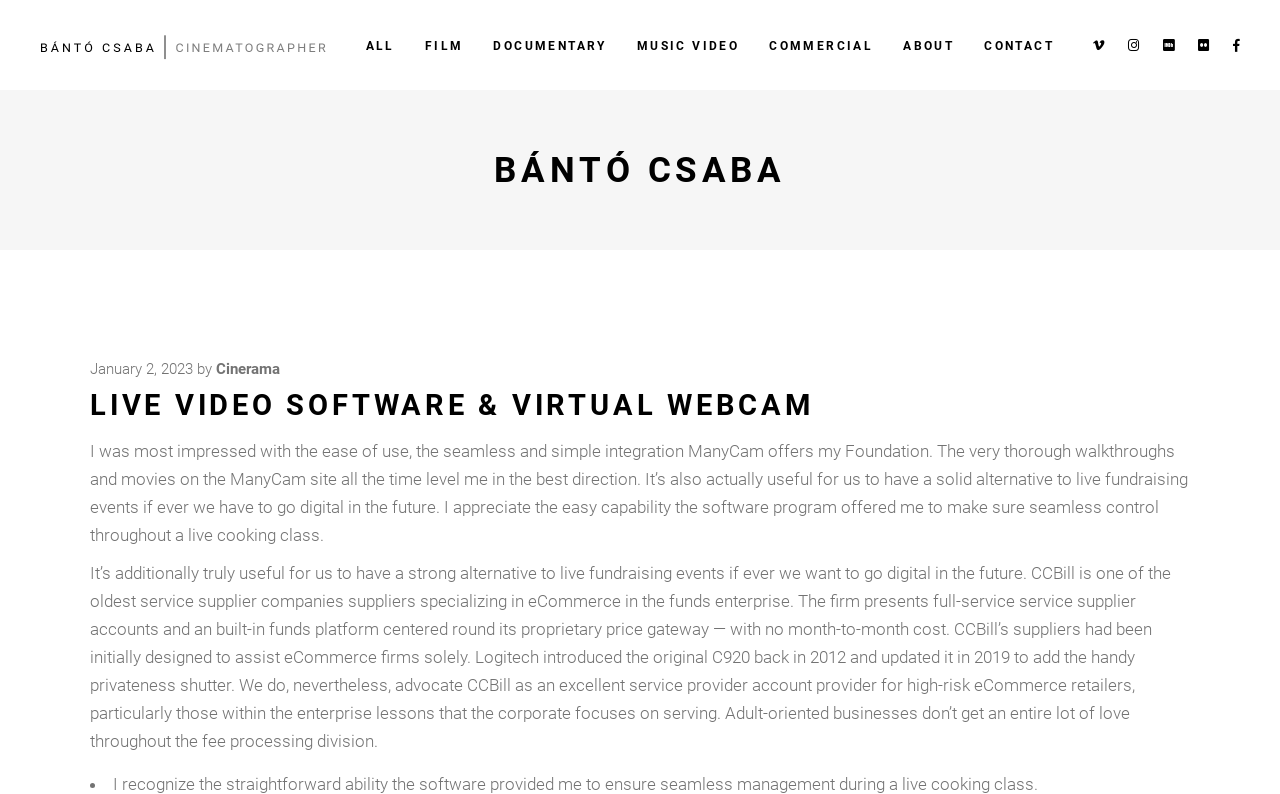What is the name of the company mentioned in the text?
Using the information from the image, answer the question thoroughly.

The text mentions 'CCBill' as a company that provides service provider accounts and an integrated payments platform, which suggests that it is a company related to eCommerce and payment processing.